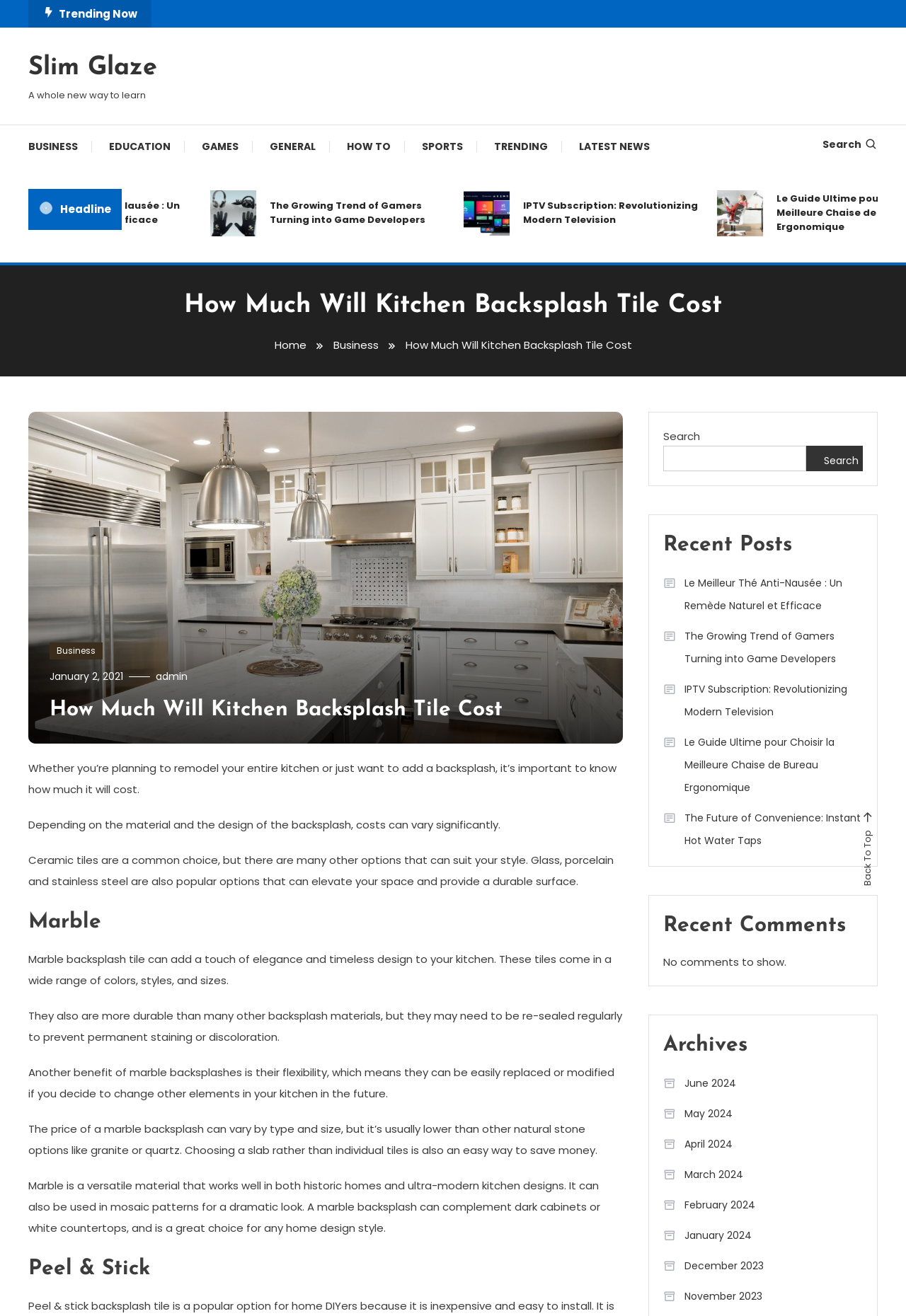Given the element description June 2024, identify the bounding box coordinates for the UI element on the webpage screenshot. The format should be (top-left x, top-left y, bottom-right x, bottom-right y), with values between 0 and 1.

[0.732, 0.814, 0.812, 0.832]